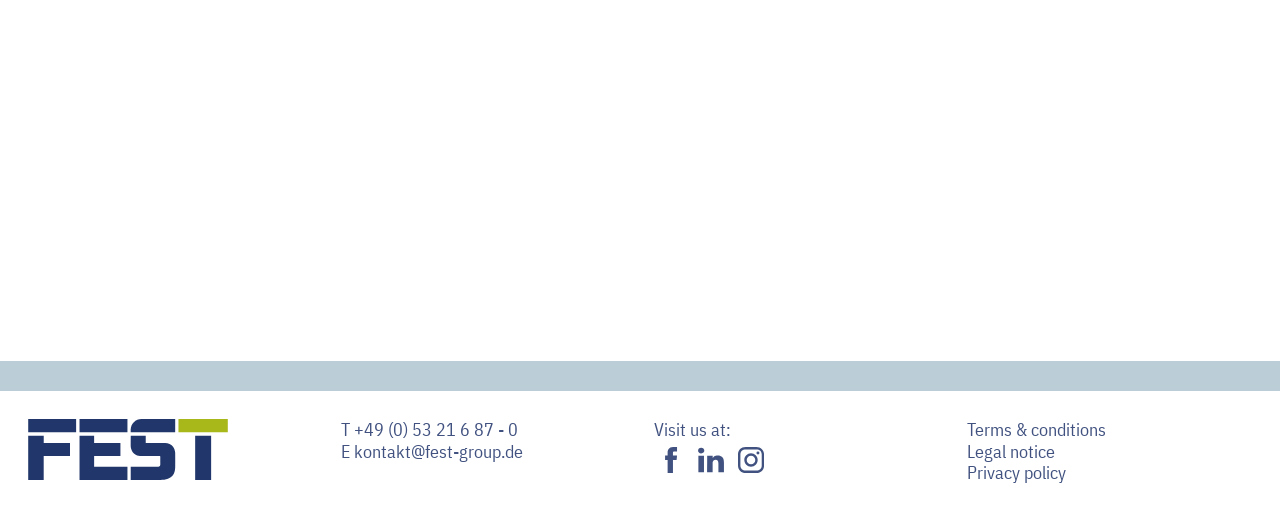Specify the bounding box coordinates for the region that must be clicked to perform the given instruction: "Download files and certifications".

[0.053, 0.427, 0.32, 0.484]